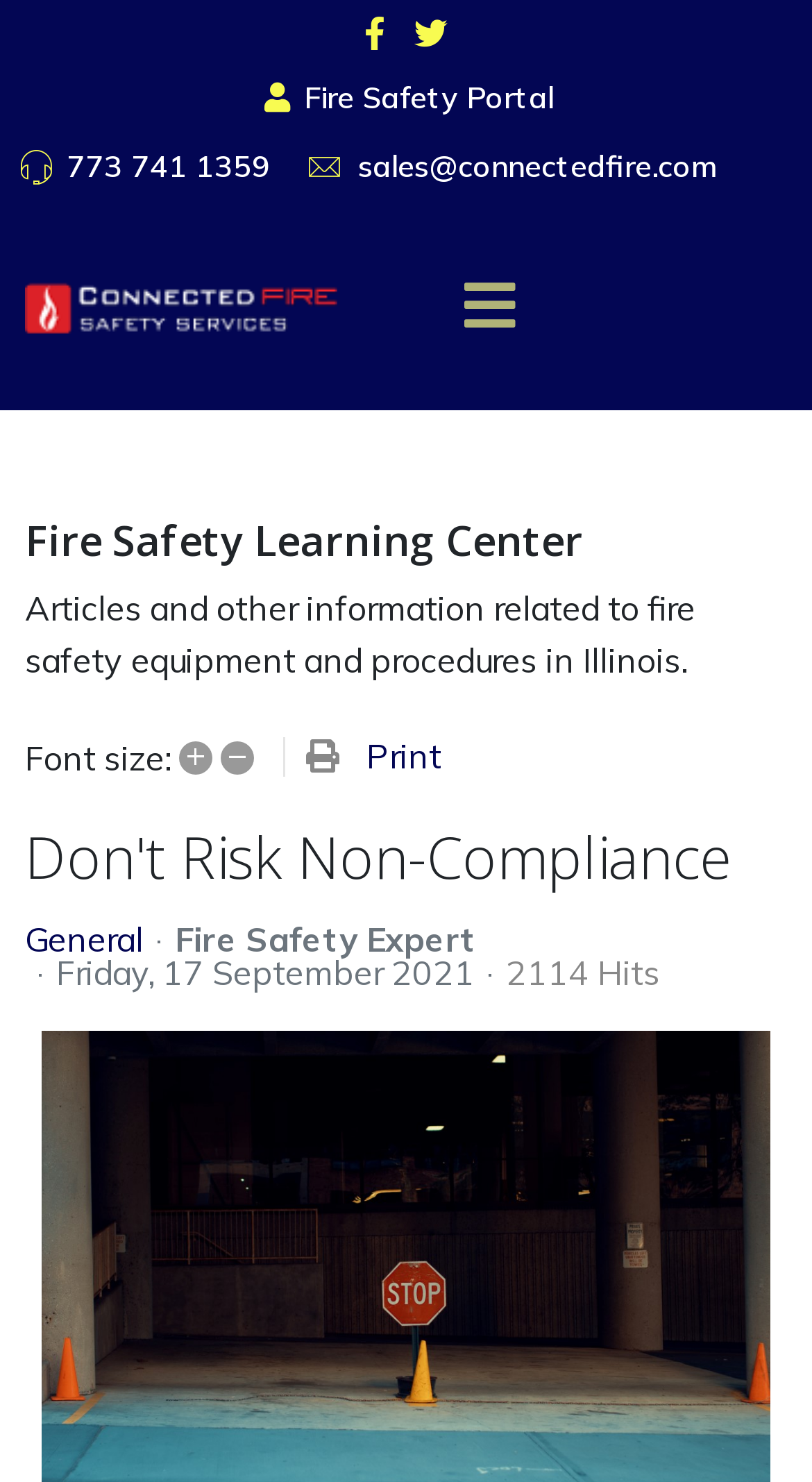Please determine the bounding box coordinates of the section I need to click to accomplish this instruction: "read General articles".

[0.031, 0.623, 0.177, 0.645]